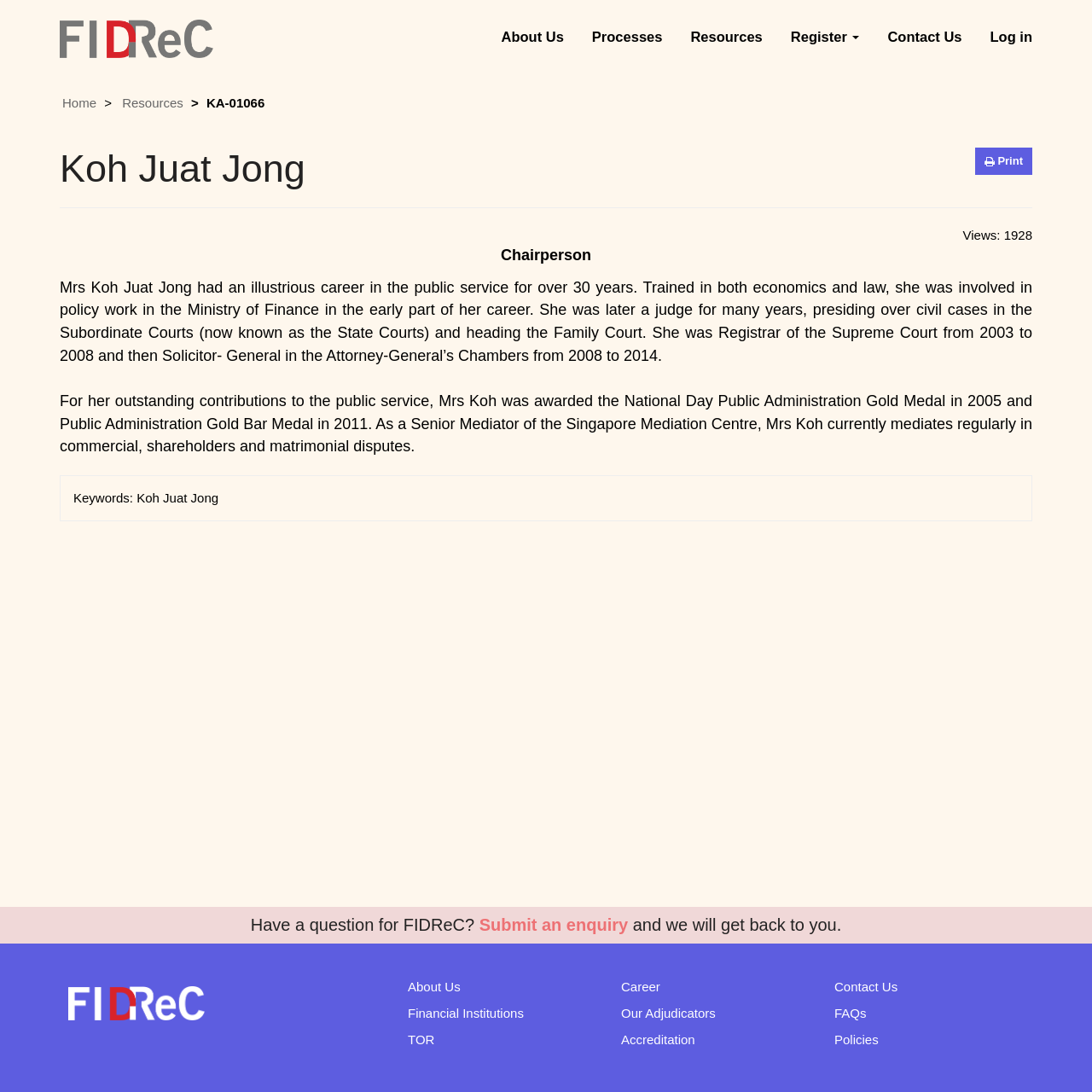Please find the bounding box coordinates of the clickable region needed to complete the following instruction: "Click the 'Print' button". The bounding box coordinates must consist of four float numbers between 0 and 1, i.e., [left, top, right, bottom].

[0.893, 0.135, 0.945, 0.16]